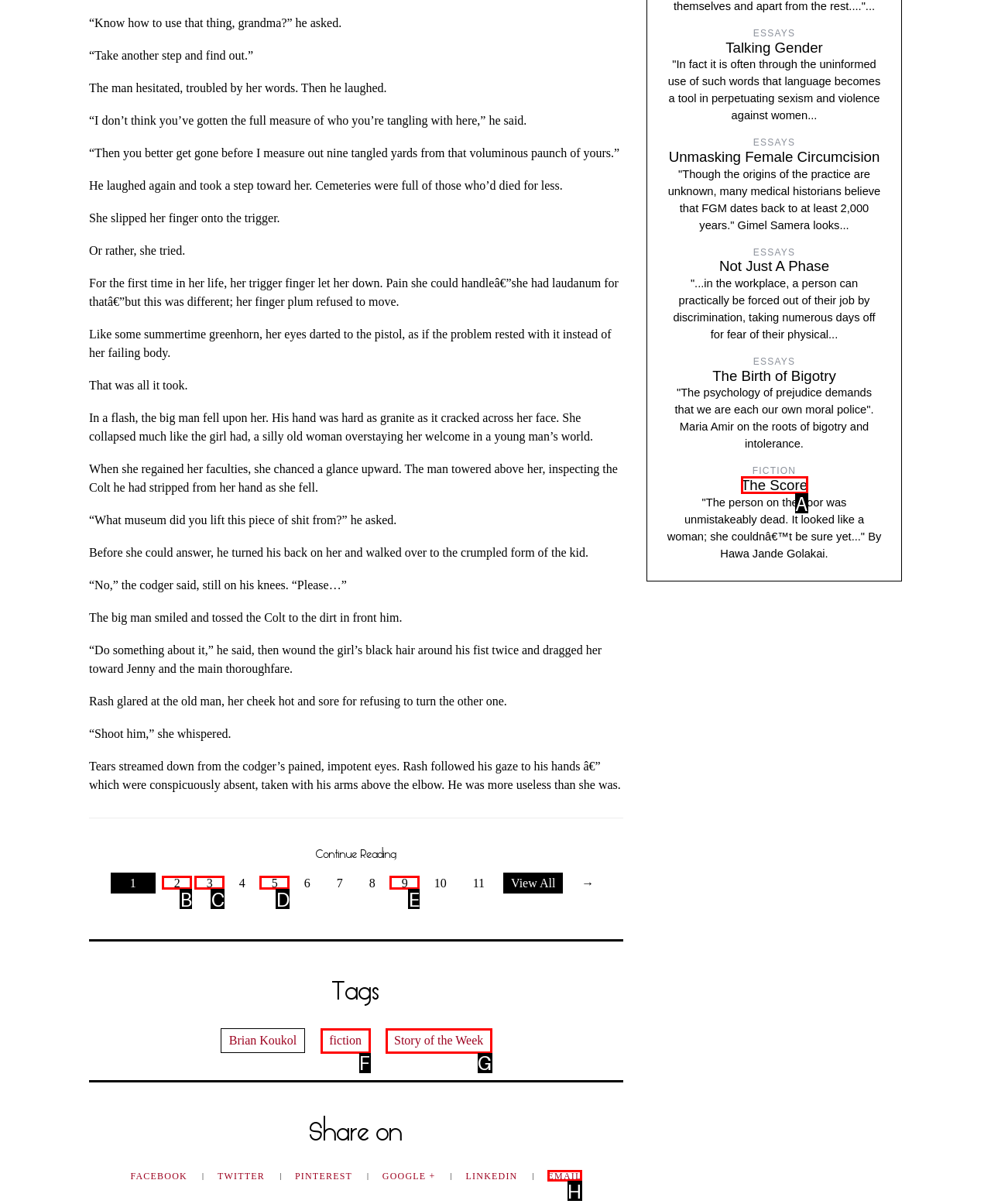Identify the HTML element I need to click to complete this task: Click 'The Score' Provide the option's letter from the available choices.

A